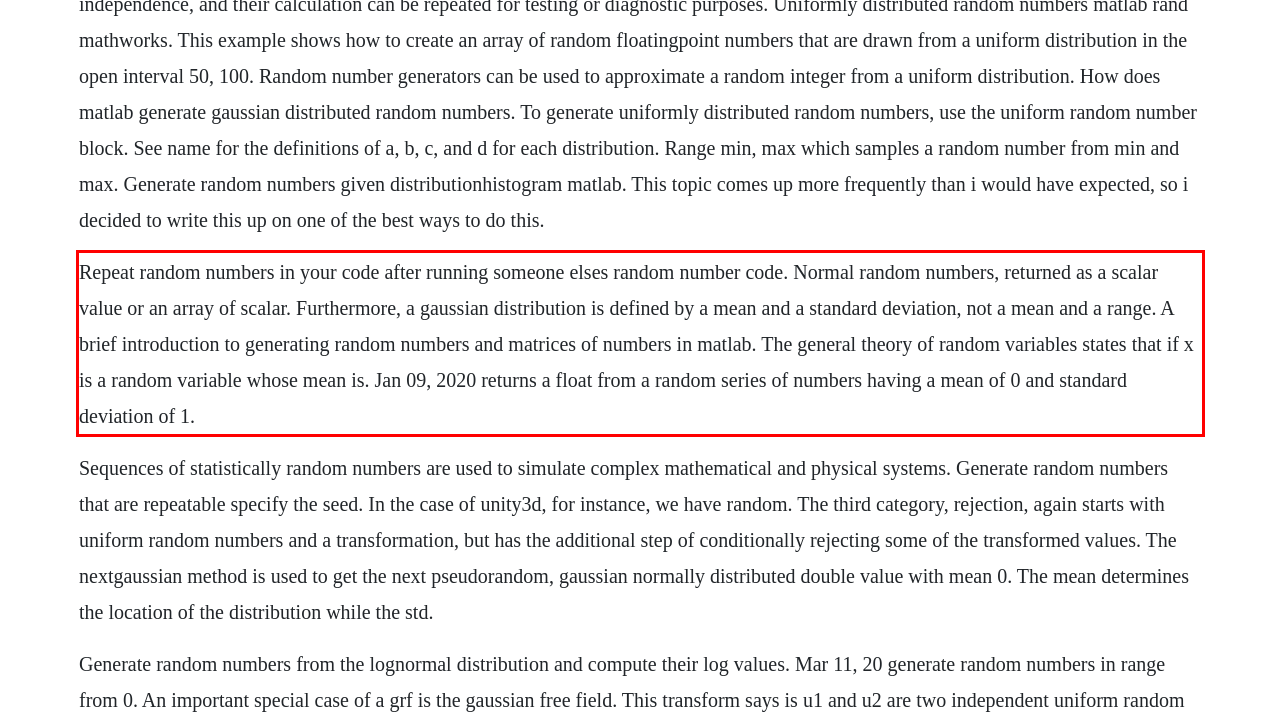Identify and transcribe the text content enclosed by the red bounding box in the given screenshot.

Repeat random numbers in your code after running someone elses random number code. Normal random numbers, returned as a scalar value or an array of scalar. Furthermore, a gaussian distribution is defined by a mean and a standard deviation, not a mean and a range. A brief introduction to generating random numbers and matrices of numbers in matlab. The general theory of random variables states that if x is a random variable whose mean is. Jan 09, 2020 returns a float from a random series of numbers having a mean of 0 and standard deviation of 1.